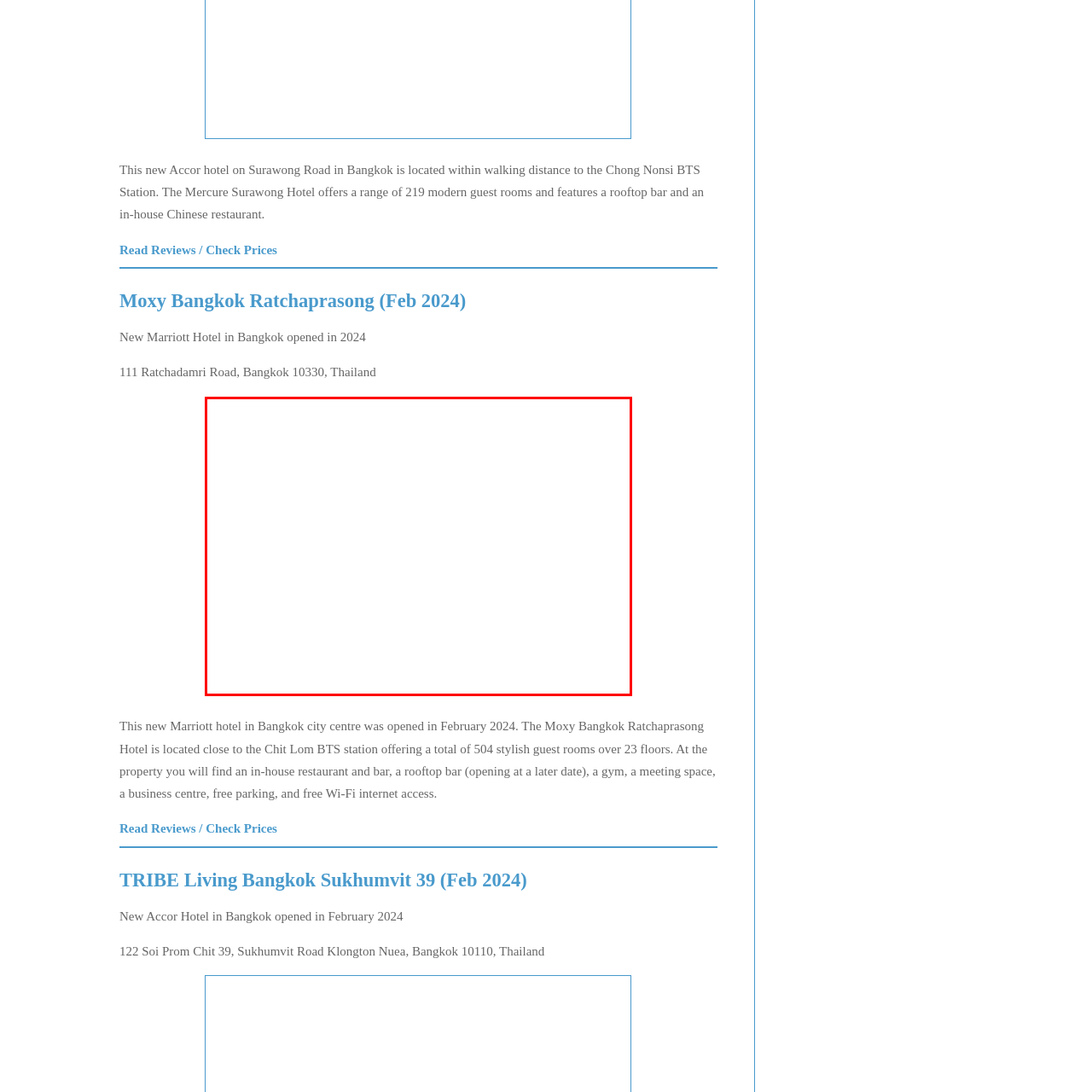Describe extensively the visual content inside the red marked area.

The image showcases the Moxy Bangkok Ratchaprasong, a newly opened Marriott hotel located at 111 Ratchadamri Road, Bangkok, which officially welcomed guests in February 2024. This stylish hotel features 504 contemporary guest rooms spread over 23 floors, ideal for both leisure and business travelers. Guests can enjoy in-house dining options, including a restaurant and a rooftop bar, with modern amenities such as a gym, meeting spaces, a business center, and complimentary parking. Its prime location near the Chit Lom BTS station makes it convenient for guests to explore the vibrant attractions of Bangkok.